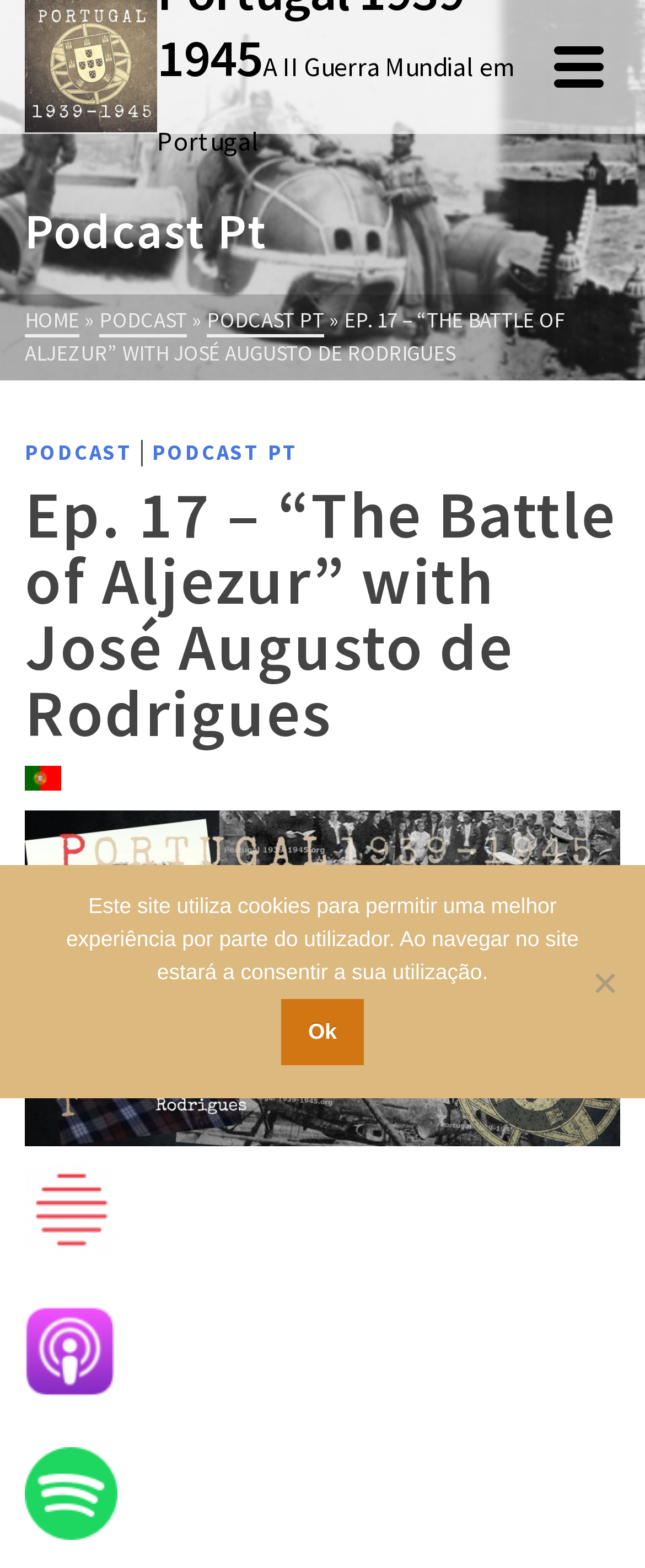What is the title of the current episode?
Please give a detailed answer to the question using the information shown in the image.

The title of the current episode can be found in the heading element with the text 'Ep. 17 – “The Battle of Aljezur” with José Augusto de Rodrigues' which is located below the top navigation bar.